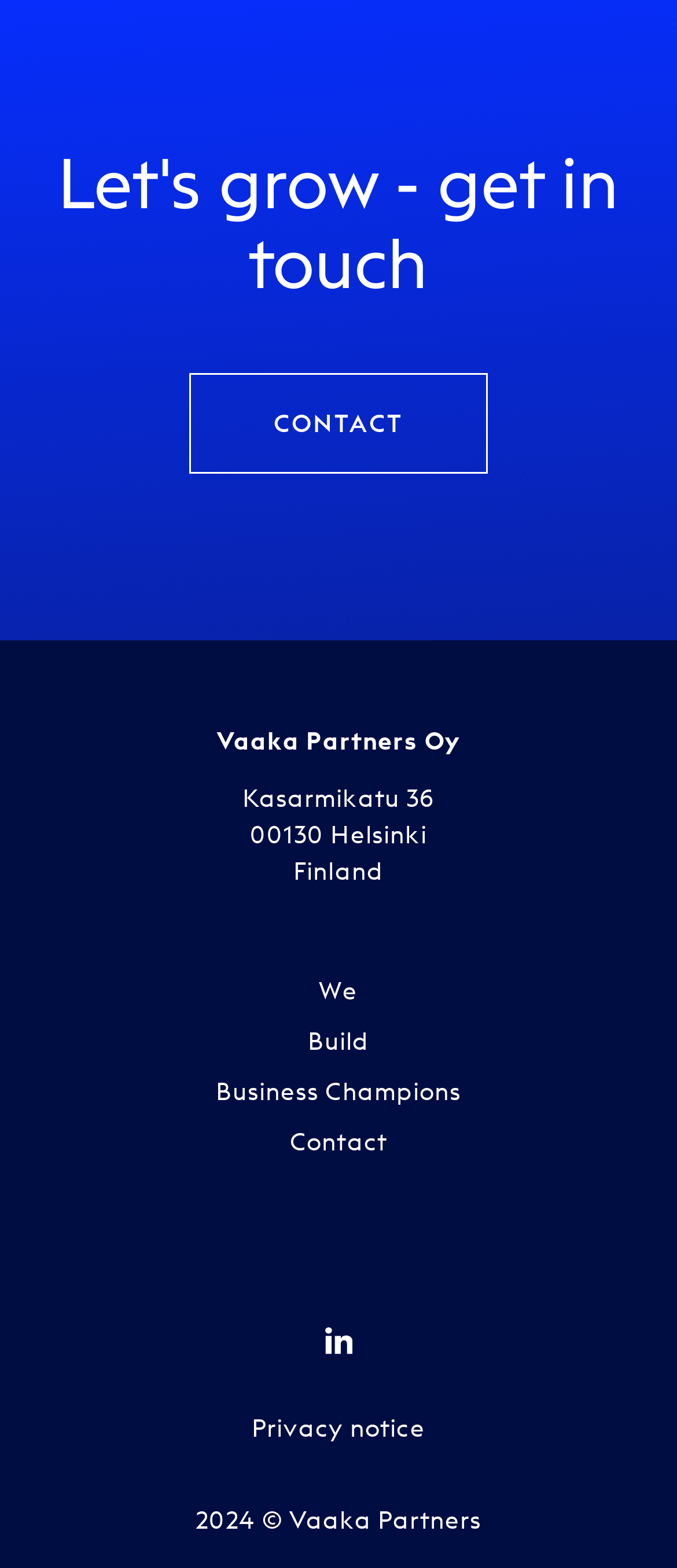What is the text of the main heading?
Please use the visual content to give a single word or phrase answer.

Let's grow - get in touch